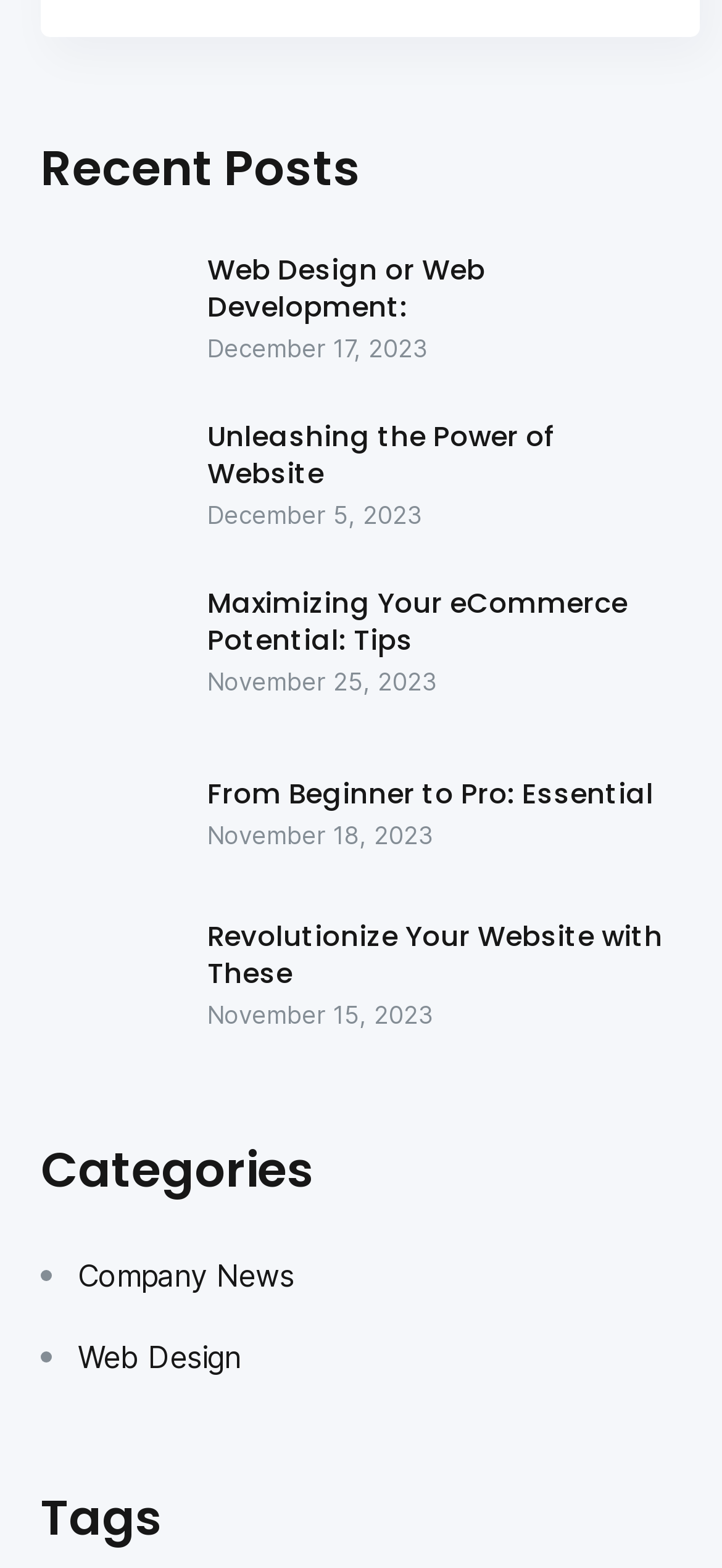Determine the coordinates of the bounding box for the clickable area needed to execute this instruction: "Browse 'Company News' category".

[0.056, 0.794, 0.408, 0.832]